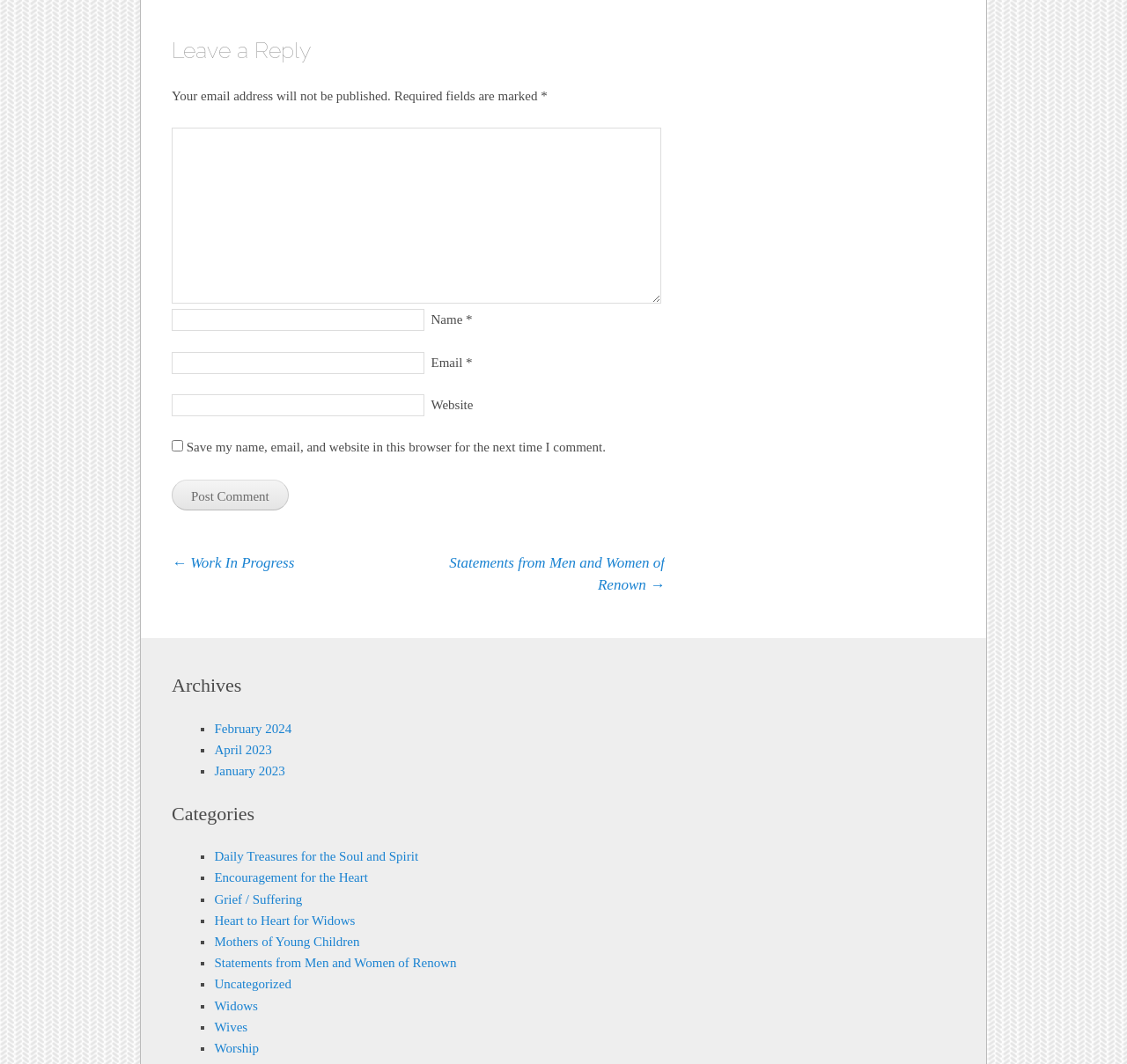Determine the bounding box coordinates for the area that should be clicked to carry out the following instruction: "Leave a comment".

[0.152, 0.12, 0.587, 0.285]